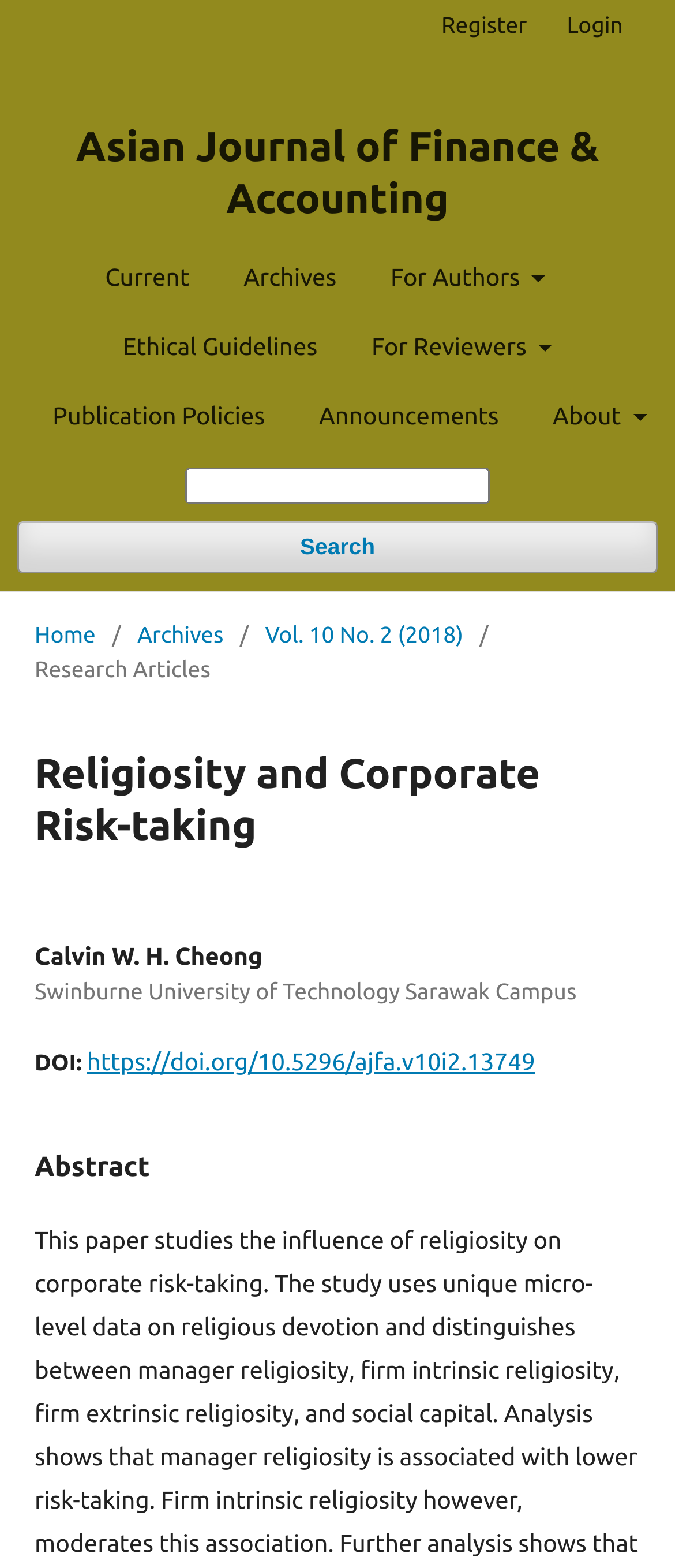Please find the main title text of this webpage.

Religiosity and Corporate Risk-taking